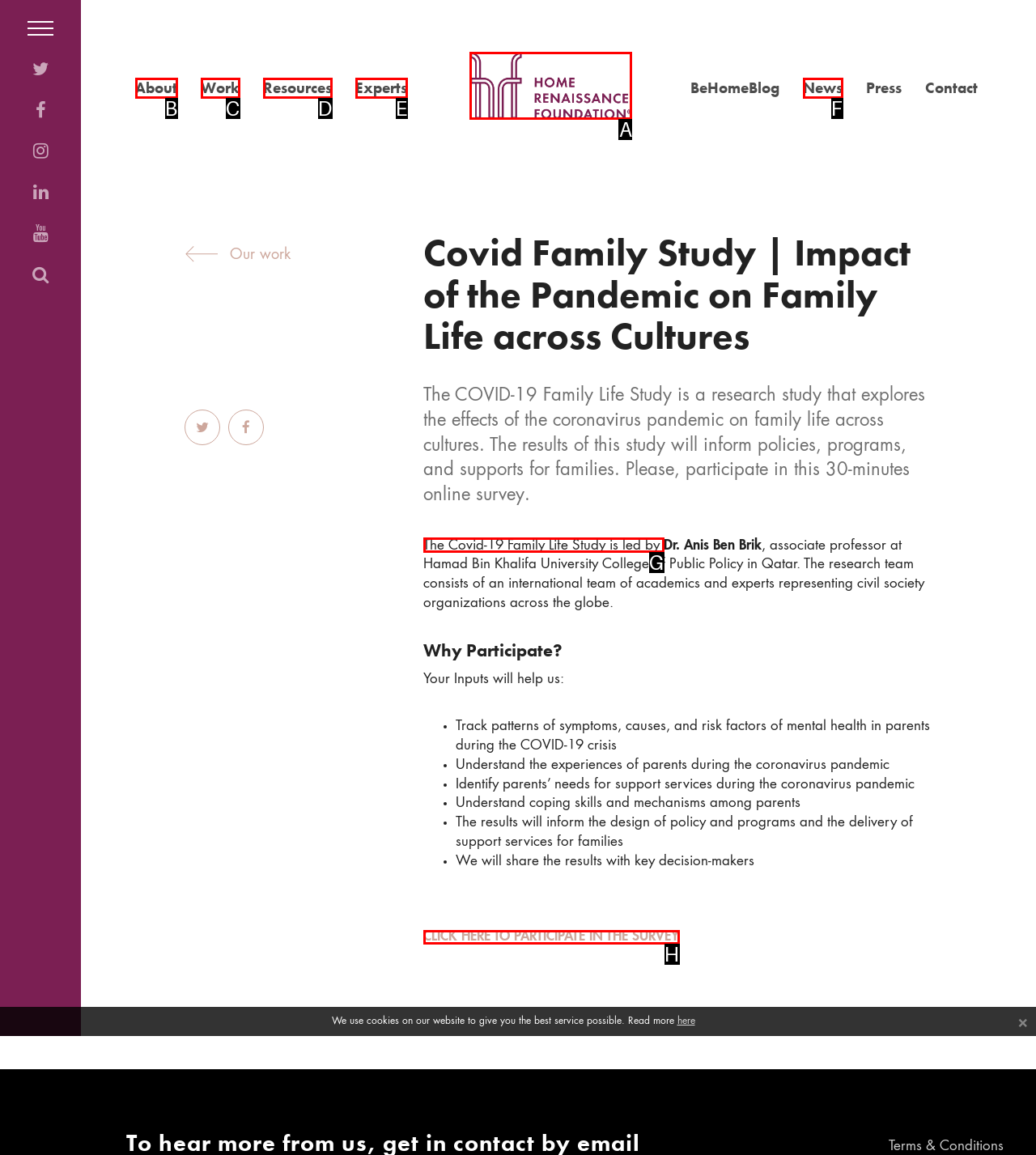Select the letter of the UI element you need to click to complete this task: Read more about the research team.

G